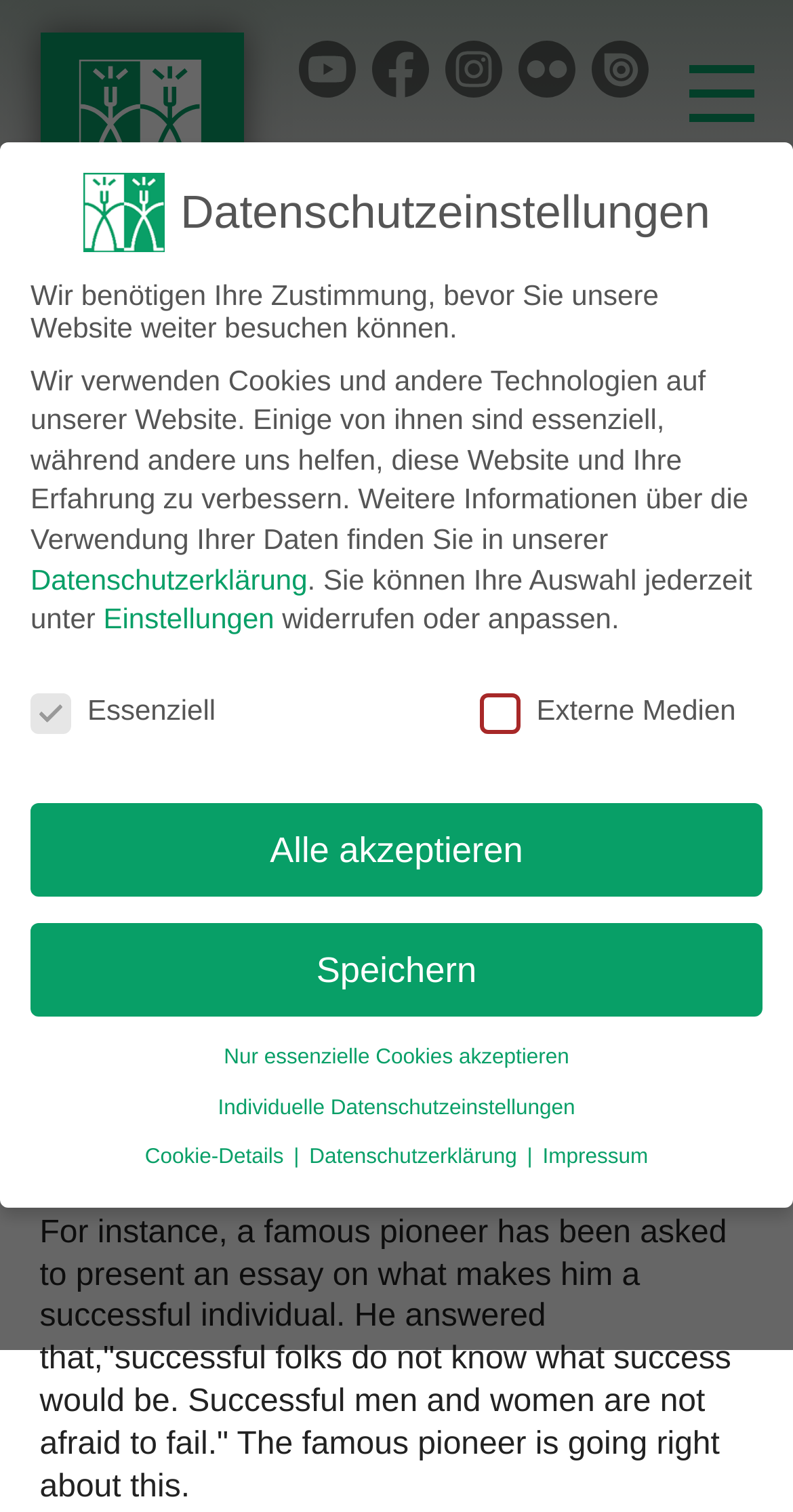Please provide a comprehensive answer to the question based on the screenshot: What is the topic of the article?

I inferred the topic of the article by reading the main heading 'The Way Reading and Writing Might Impact Your Thinking and Attitude Towards Life' and the subsequent paragraphs, which discuss the impact of reading and writing on one's thinking and attitude towards life.